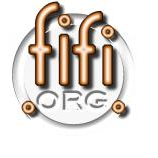From the image, can you give a detailed response to the question below:
What is the purpose of the website 'fifi.org'?

The caption states that the website 'fifi.org' is associated with various documentation and resources, including user information, mailing lists, and specifications, which implies that its purpose is to provide support and information to users.